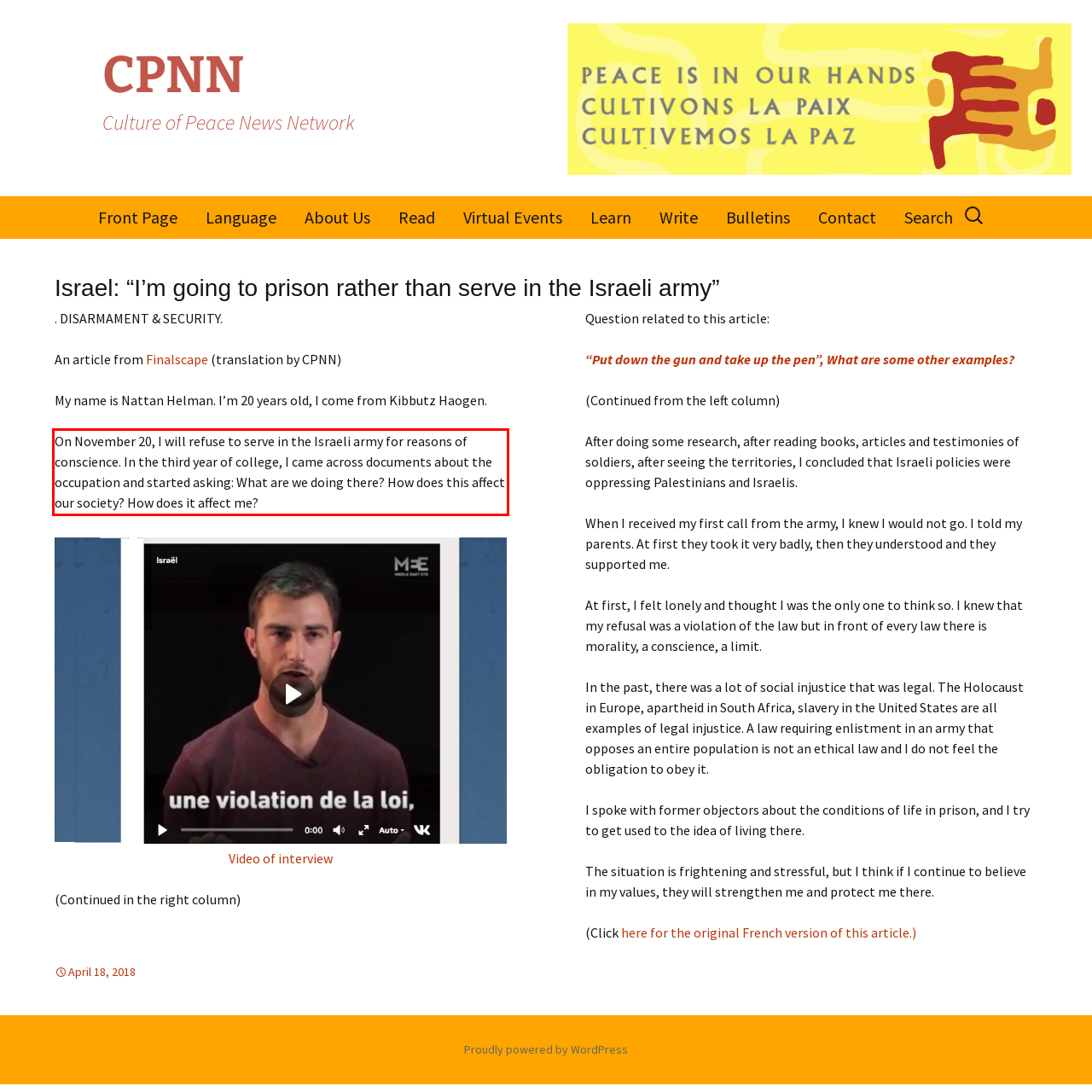Extract and provide the text found inside the red rectangle in the screenshot of the webpage.

On November 20, I will refuse to serve in the Israeli army for reasons of conscience. In the third year of college, I came across documents about the occupation and started asking: What are we doing there? How does this affect our society? How does it affect me?